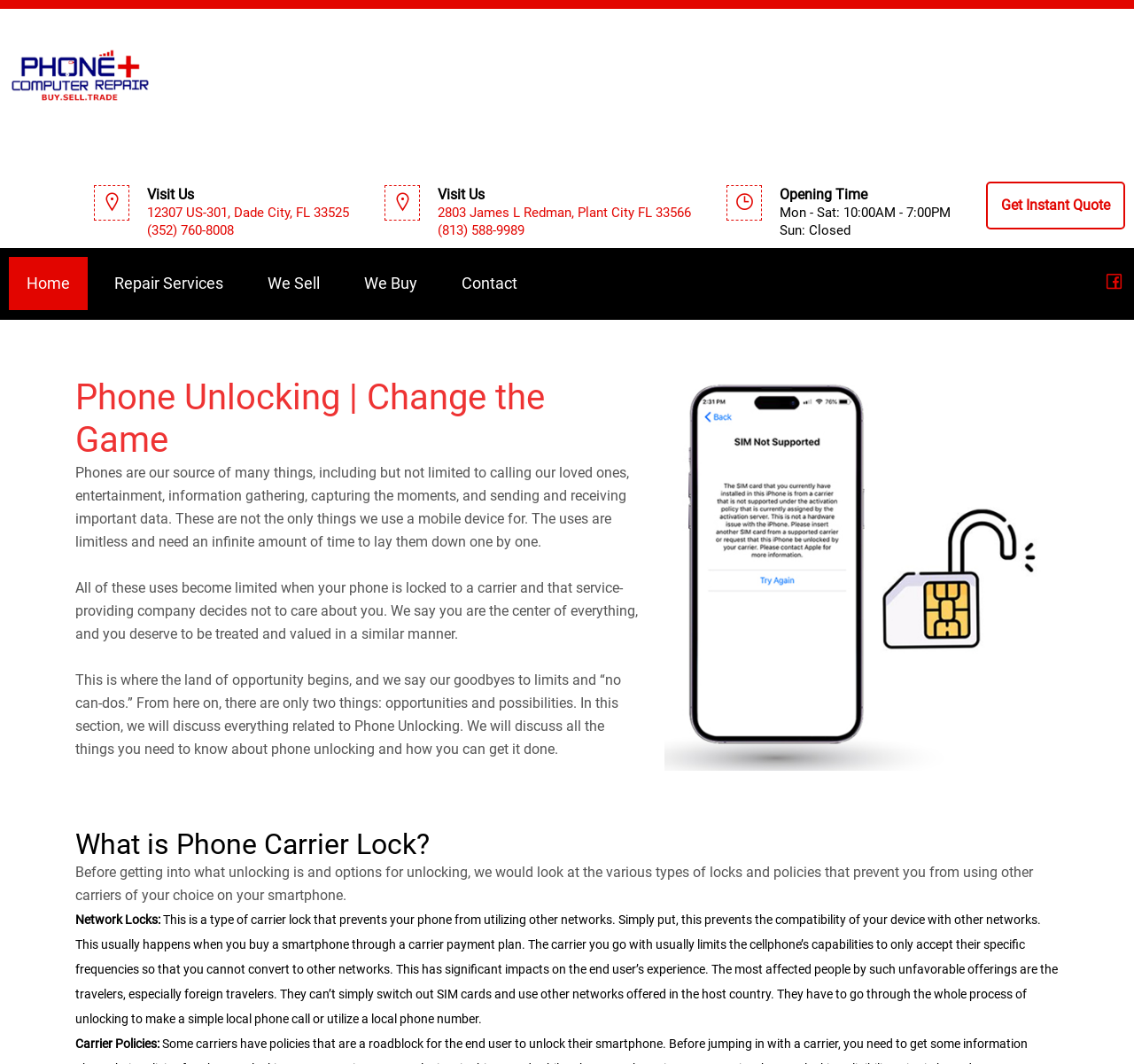Determine the bounding box coordinates of the clickable area required to perform the following instruction: "Learn about repair services". The coordinates should be represented as four float numbers between 0 and 1: [left, top, right, bottom].

[0.101, 0.241, 0.197, 0.291]